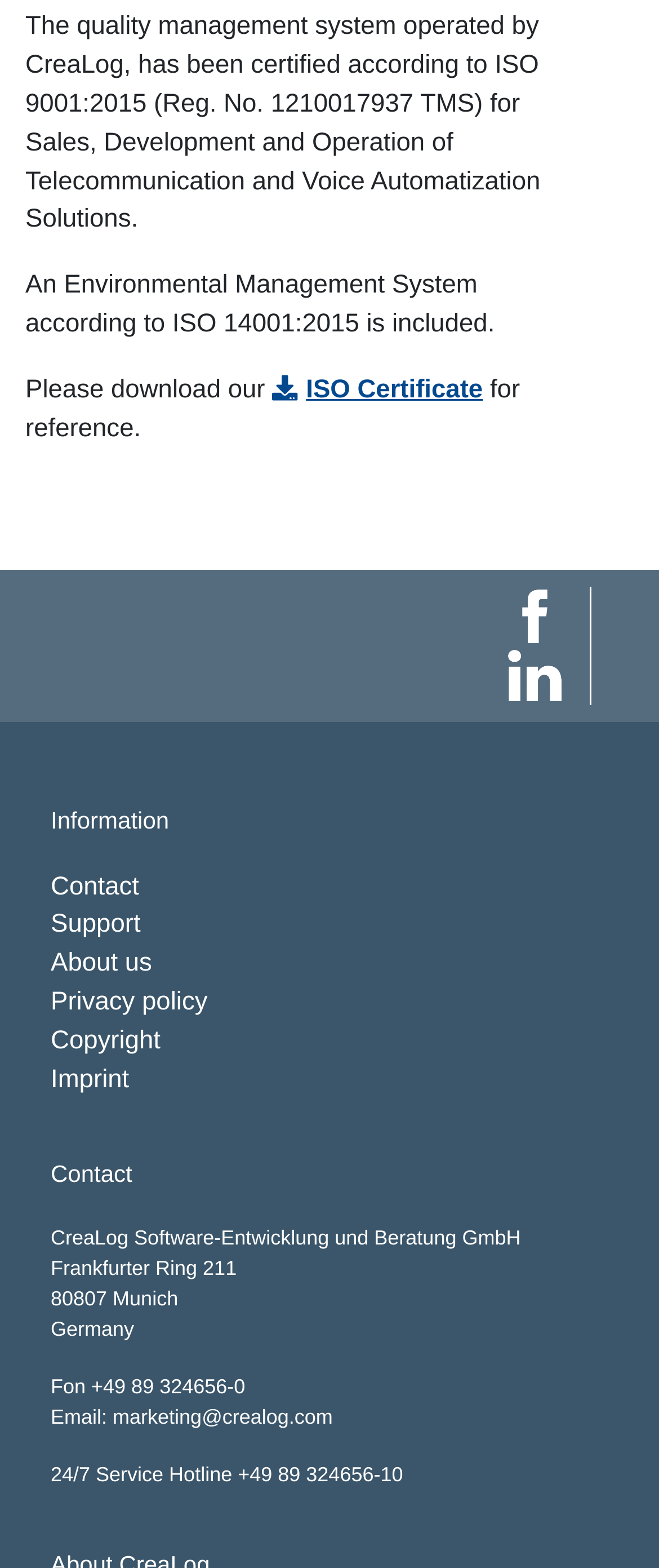What is the address of CreaLog Software-Entwicklung und Beratung GmbH?
Using the image, respond with a single word or phrase.

Frankfurter Ring 211, 80807 Munich, Germany